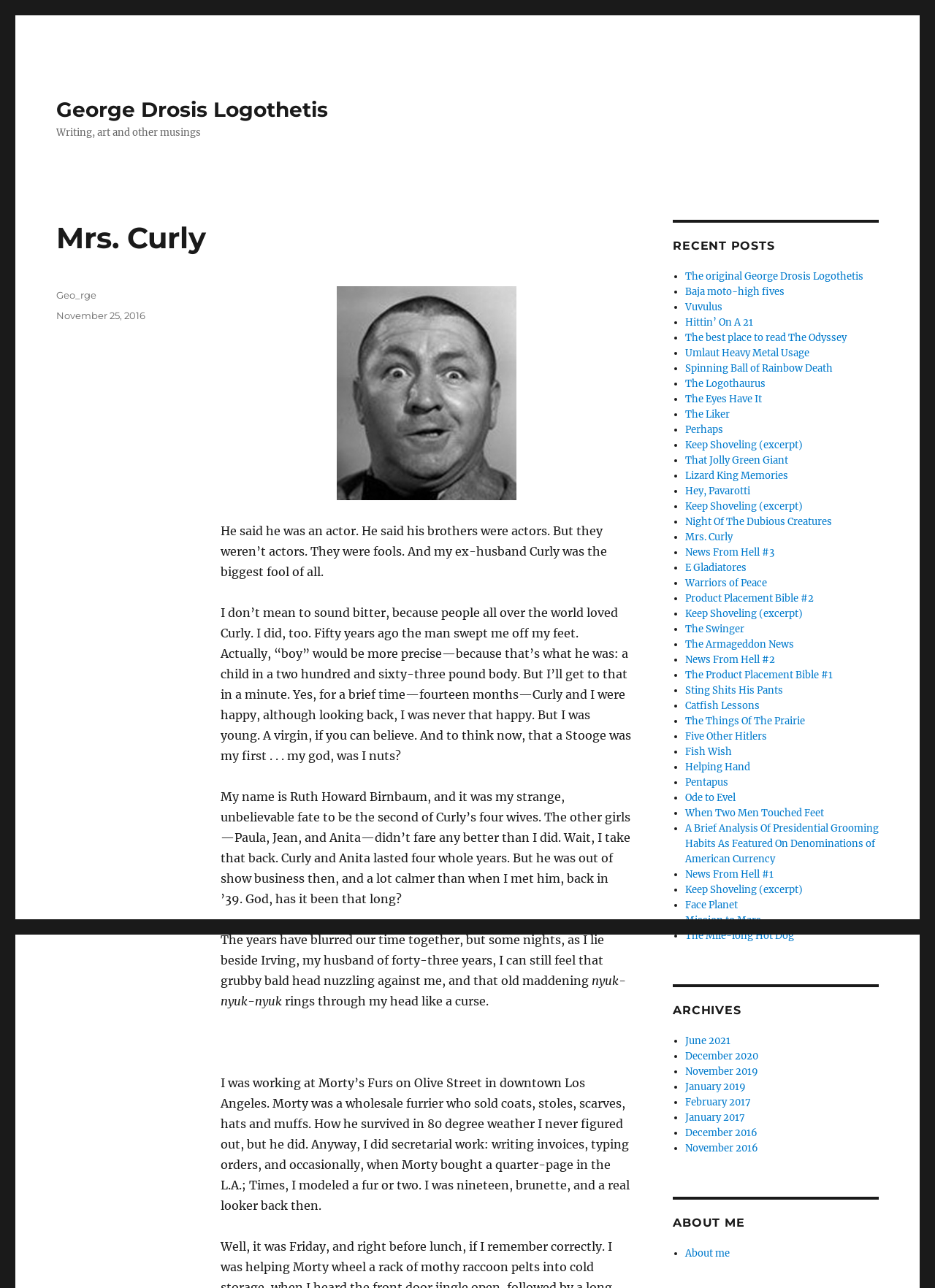Find the bounding box coordinates for the HTML element described as: "Mrs. Curly". The coordinates should consist of four float values between 0 and 1, i.e., [left, top, right, bottom].

[0.733, 0.412, 0.783, 0.422]